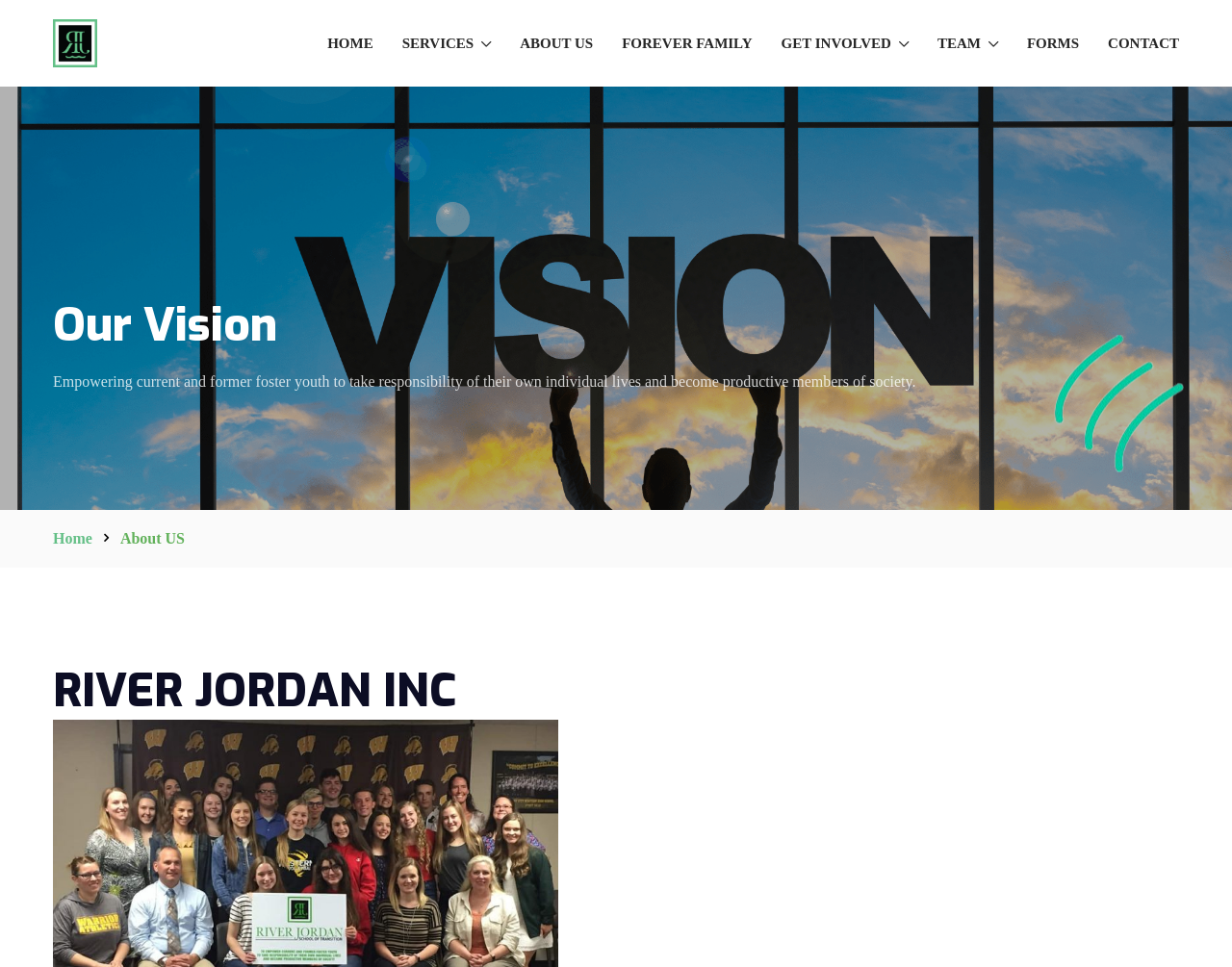Please determine the bounding box coordinates of the element's region to click in order to carry out the following instruction: "Click Get in touch". The coordinates should be four float numbers between 0 and 1, i.e., [left, top, right, bottom].

None